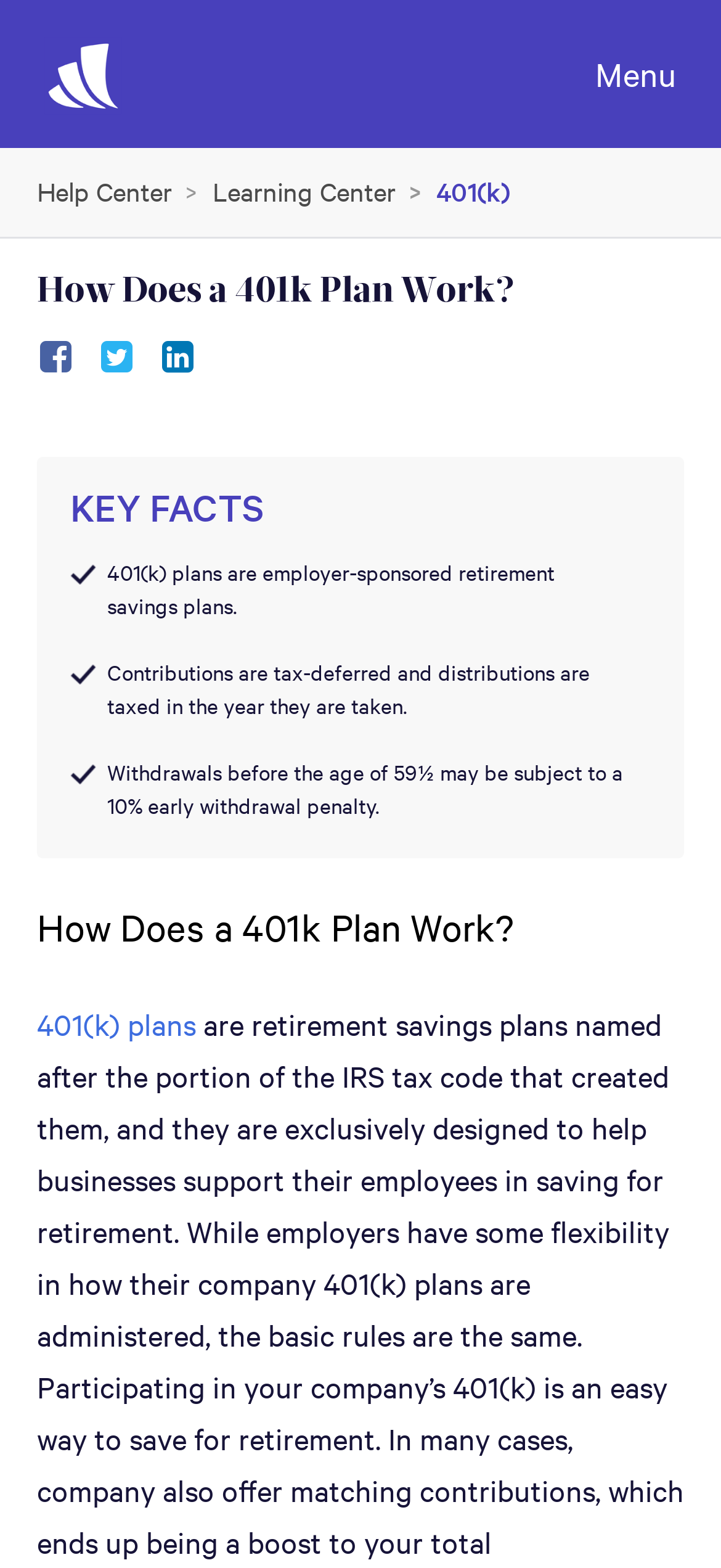Provide a short answer using a single word or phrase for the following question: 
What is the social media platform represented by the icon ''?

Facebook